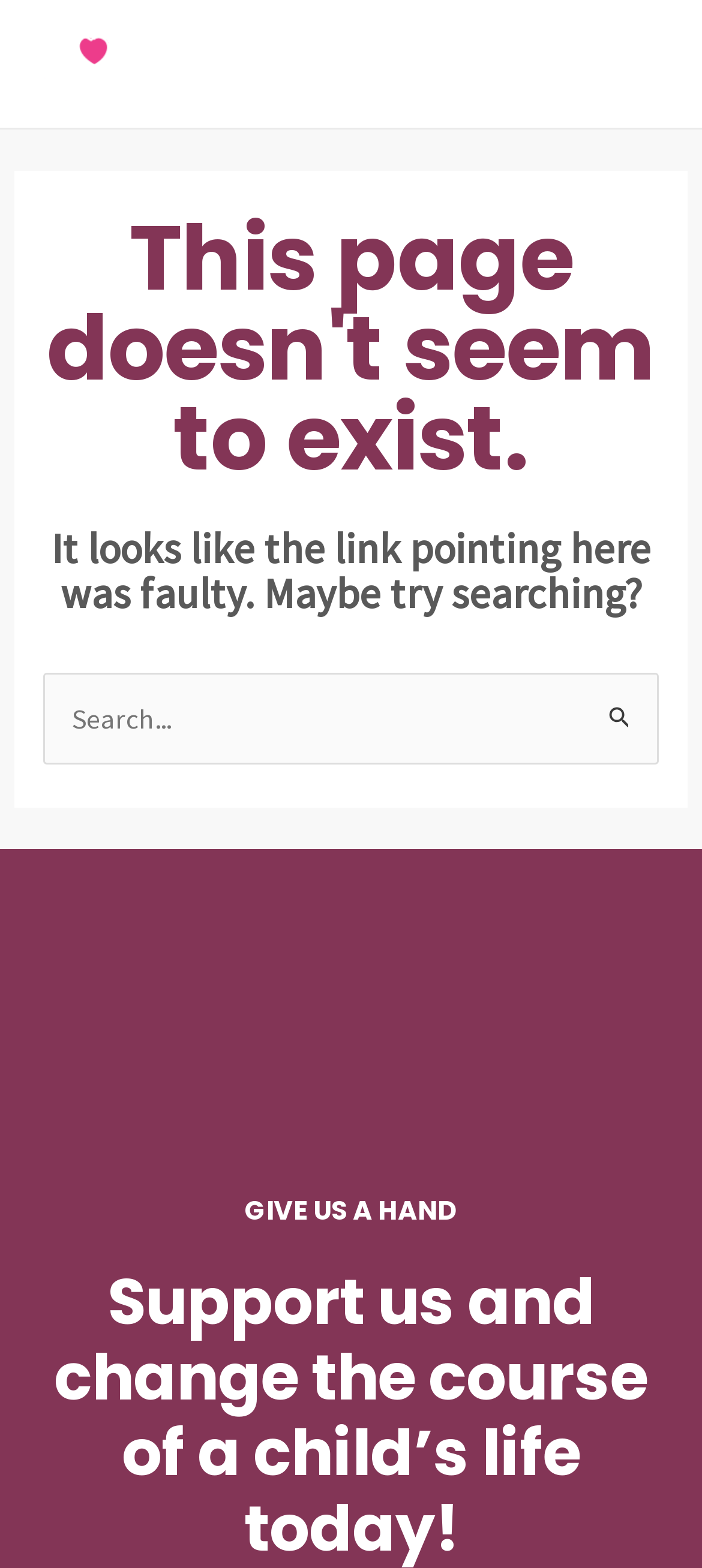Predict the bounding box of the UI element that fits this description: "Search".

[0.866, 0.447, 0.9, 0.467]